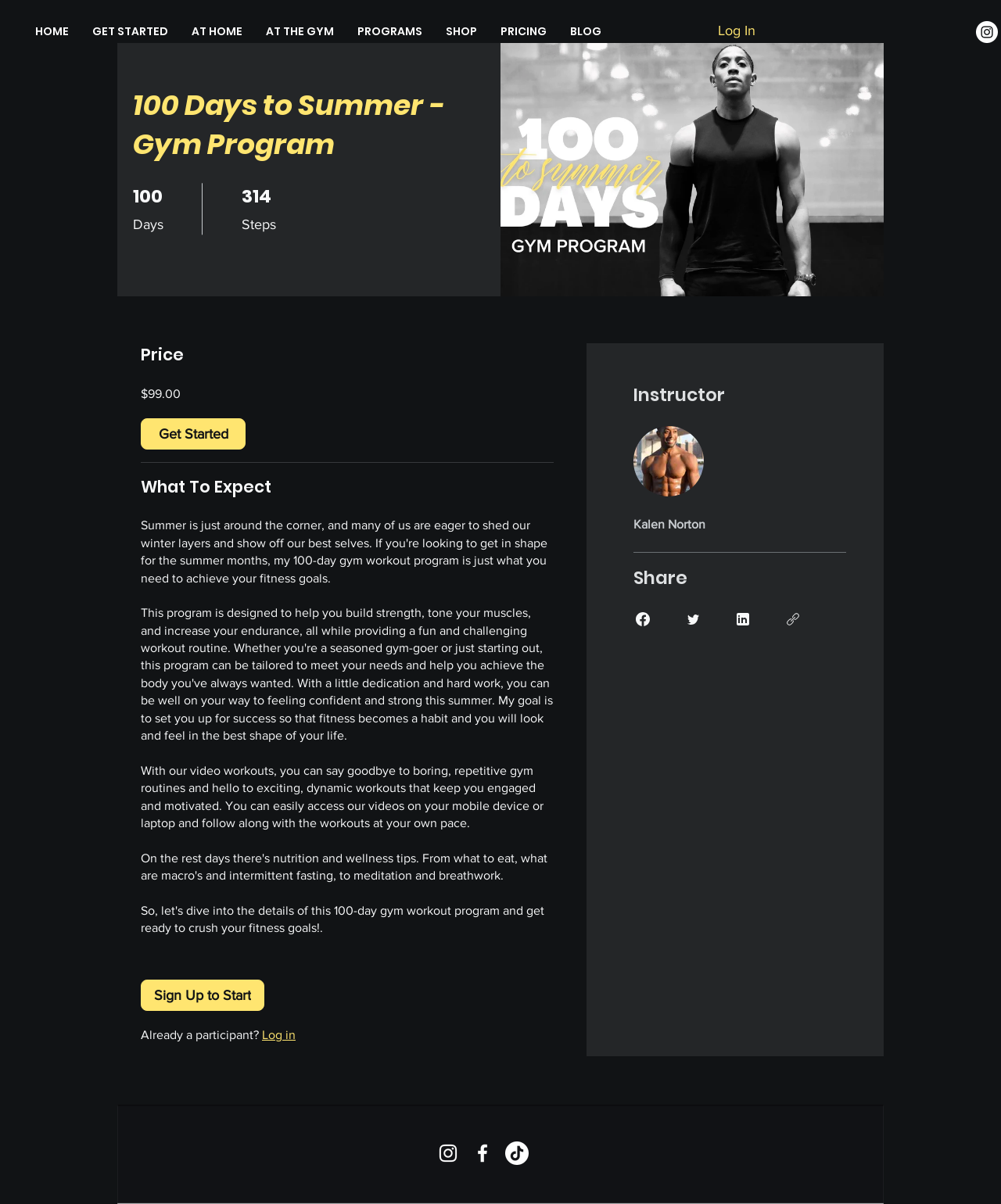Identify and provide the title of the webpage.

100 Days to Summer - Gym Program